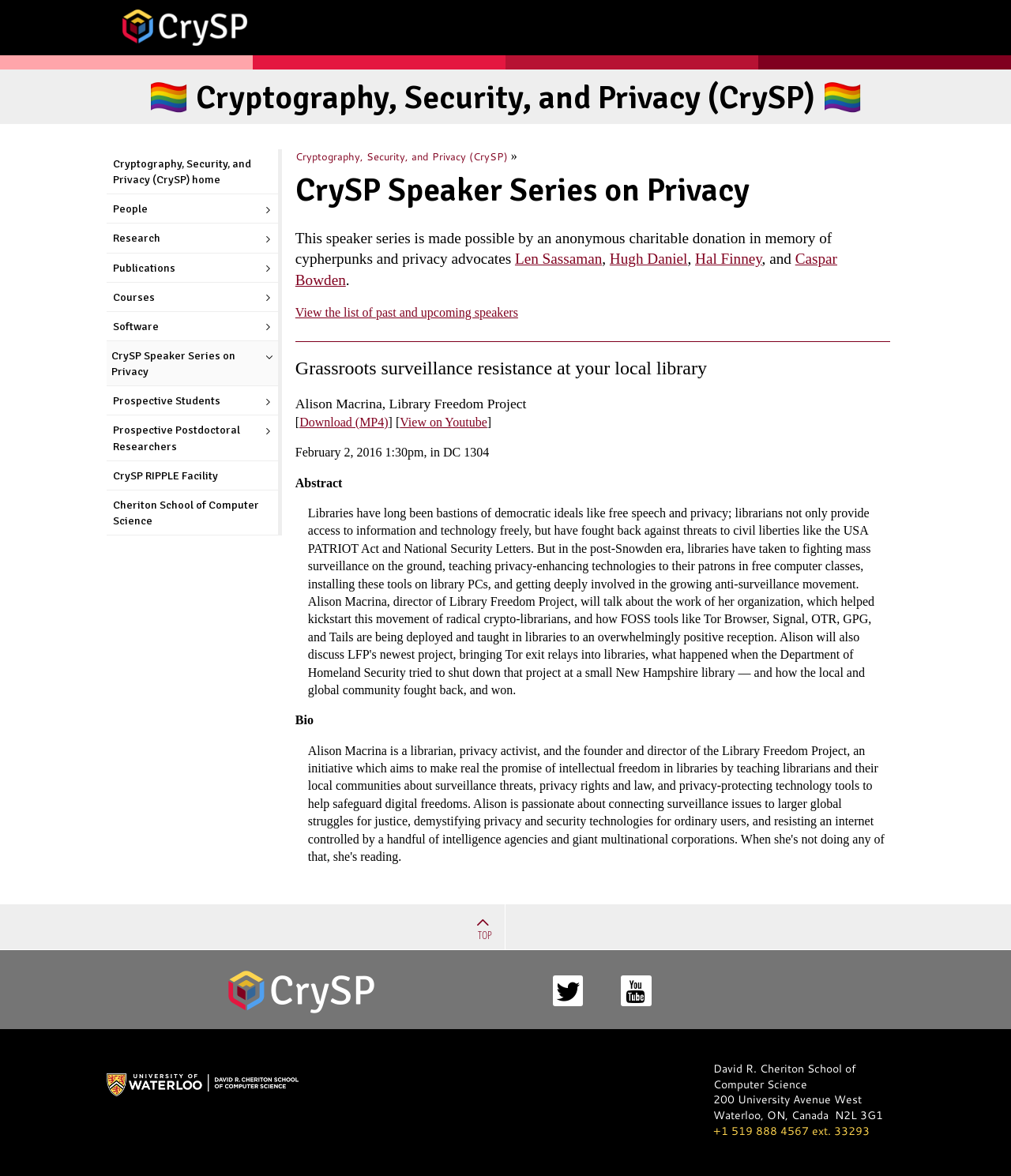Locate the bounding box coordinates of the clickable part needed for the task: "View on Youtube".

[0.395, 0.353, 0.482, 0.365]